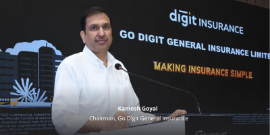What is the tagline of the company?
Look at the image and answer the question with a single word or phrase.

MAKING INSURANCE SIMPLE